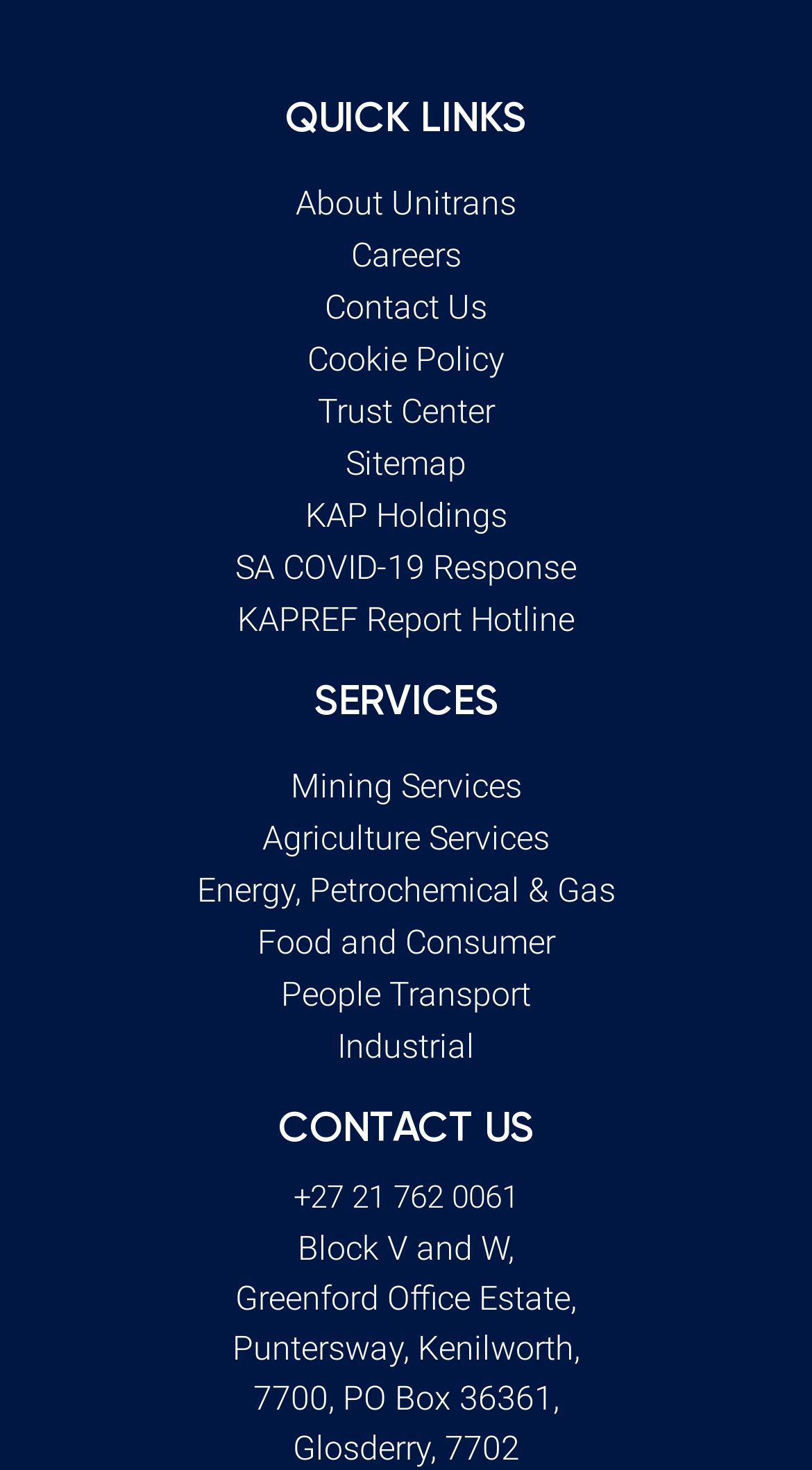Determine the bounding box coordinates for the area you should click to complete the following instruction: "click About Unitrans".

[0.026, 0.124, 0.974, 0.153]